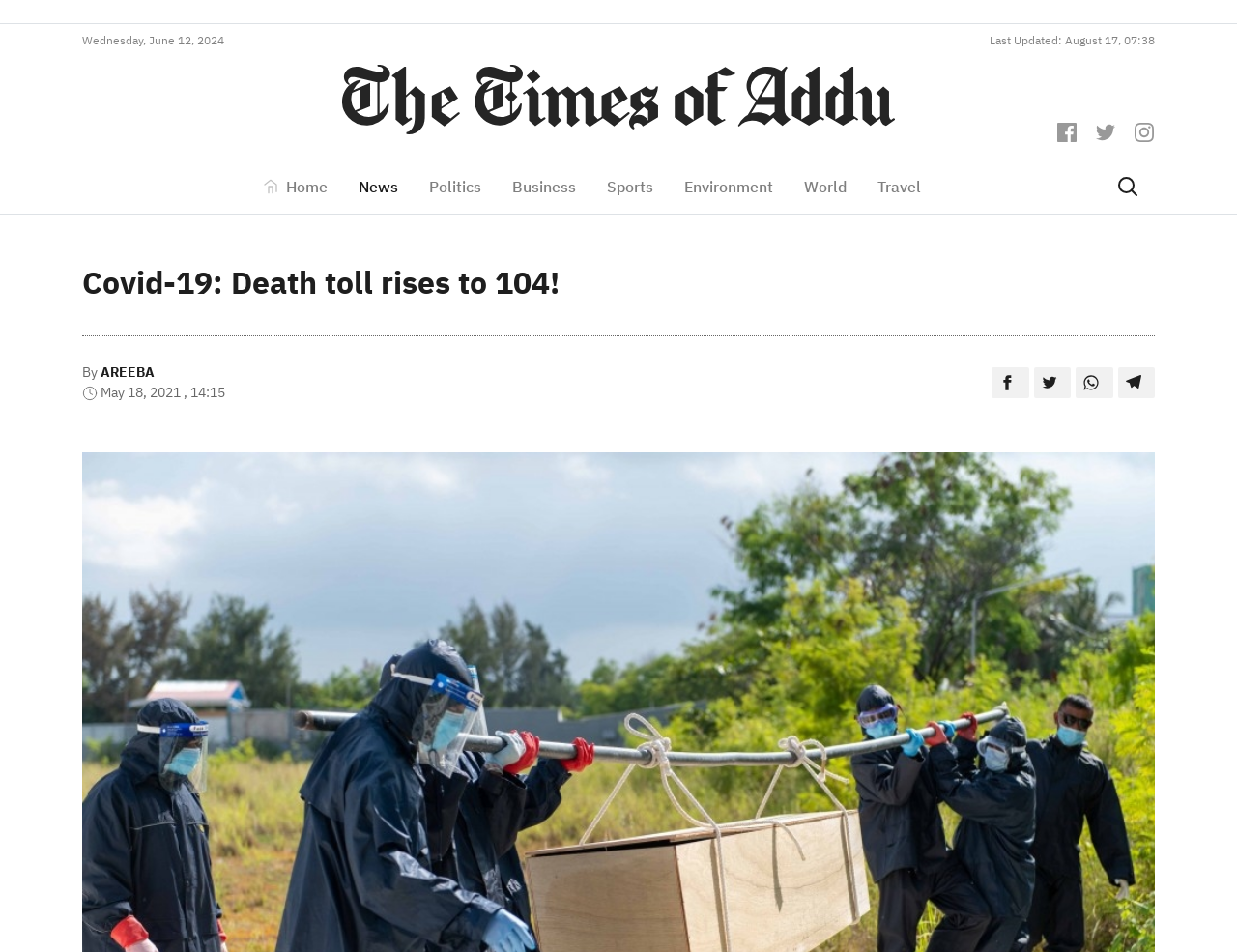What is the last updated time of the webpage?
Give a comprehensive and detailed explanation for the question.

I found the last updated time of the webpage by looking at the top right corner of the webpage, where it says 'Last Updated: August 17, 07:38' in a static text element.